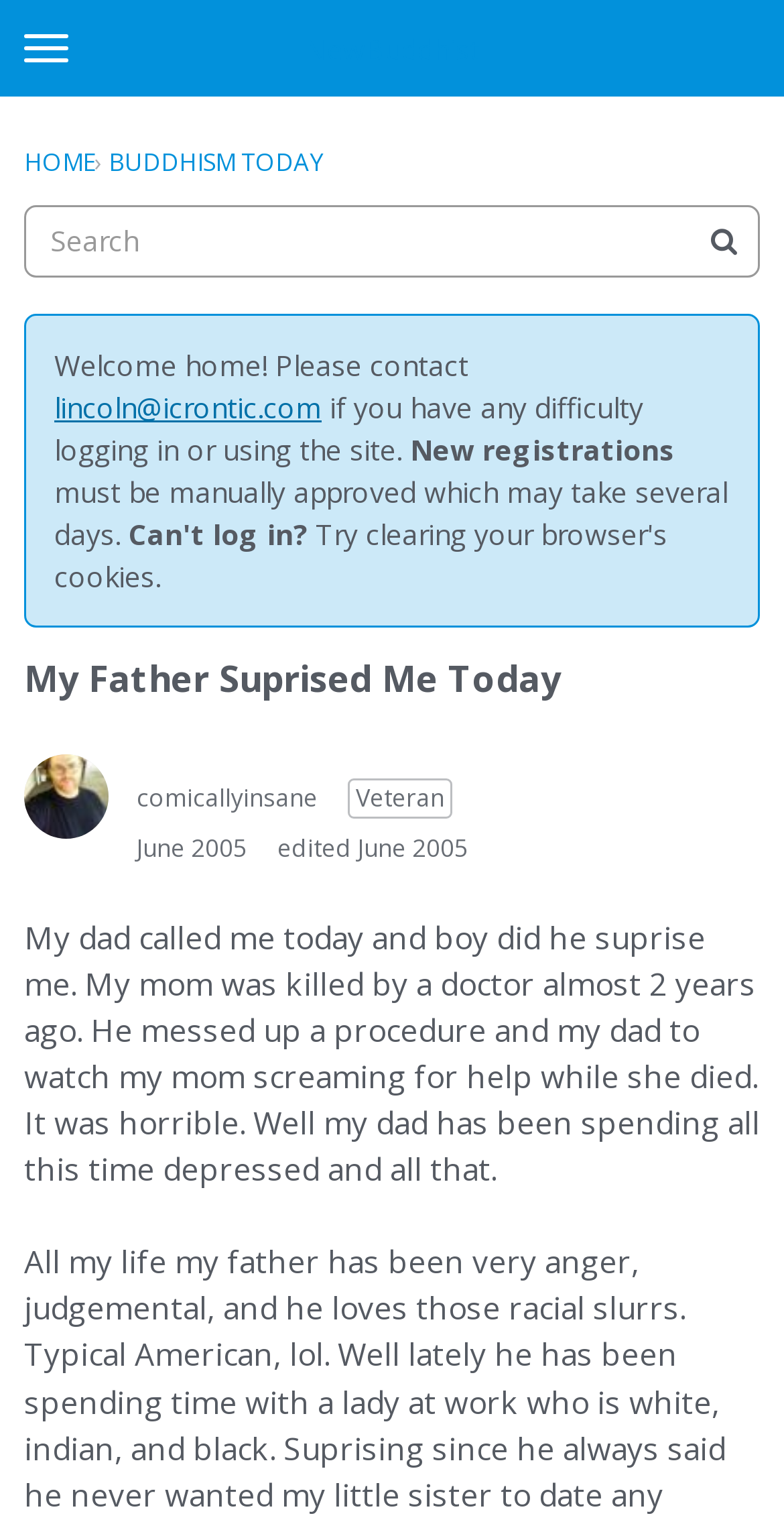From the details in the image, provide a thorough response to the question: What is the name of the website?

I determined the name of the website by looking at the link element with the text 'NewBuddhist' at the top of the webpage, which is likely to be the website's logo or title.